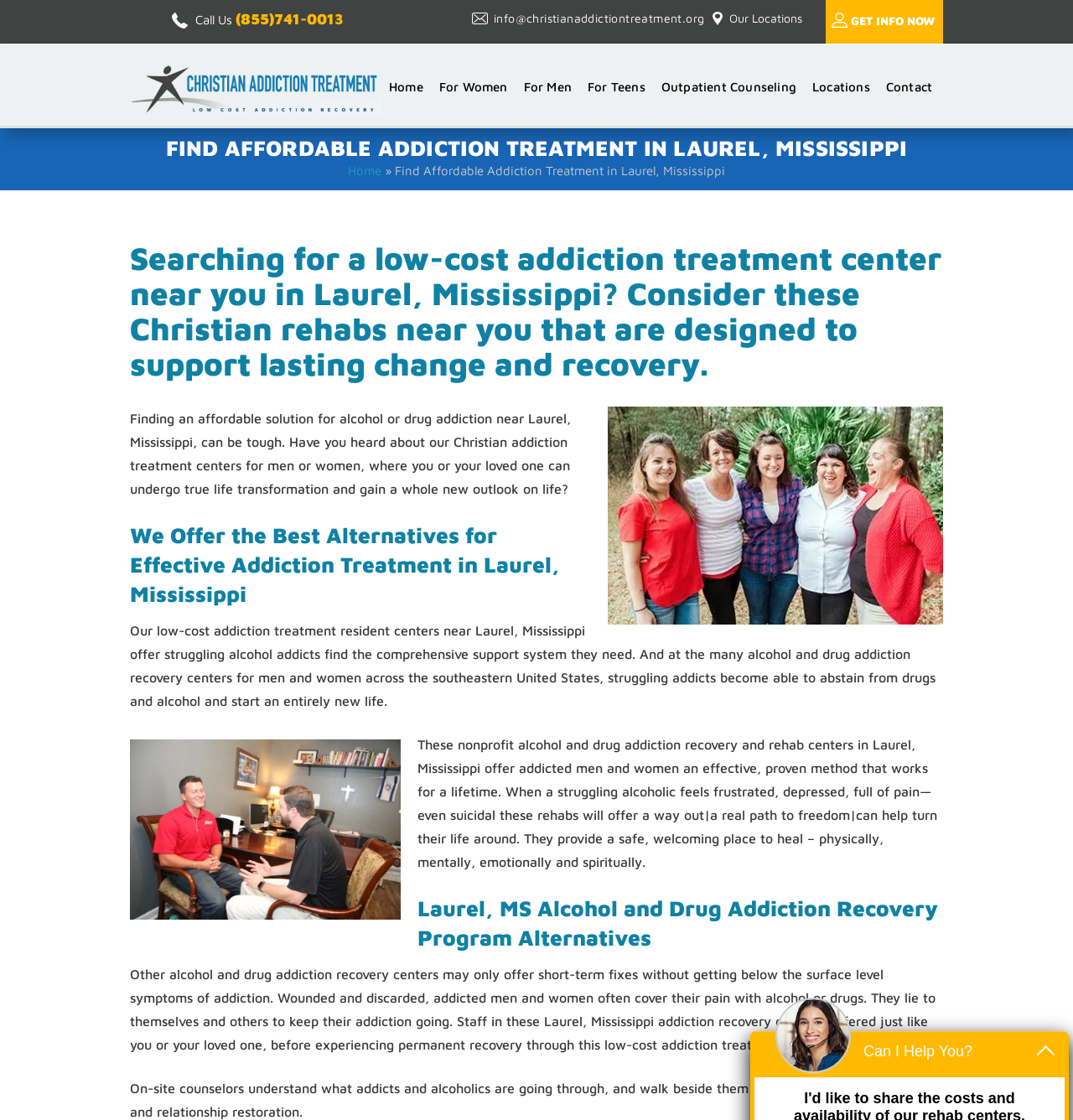Can you extract the primary headline text from the webpage?

FIND AFFORDABLE ADDICTION TREATMENT IN LAUREL, MISSISSIPPI